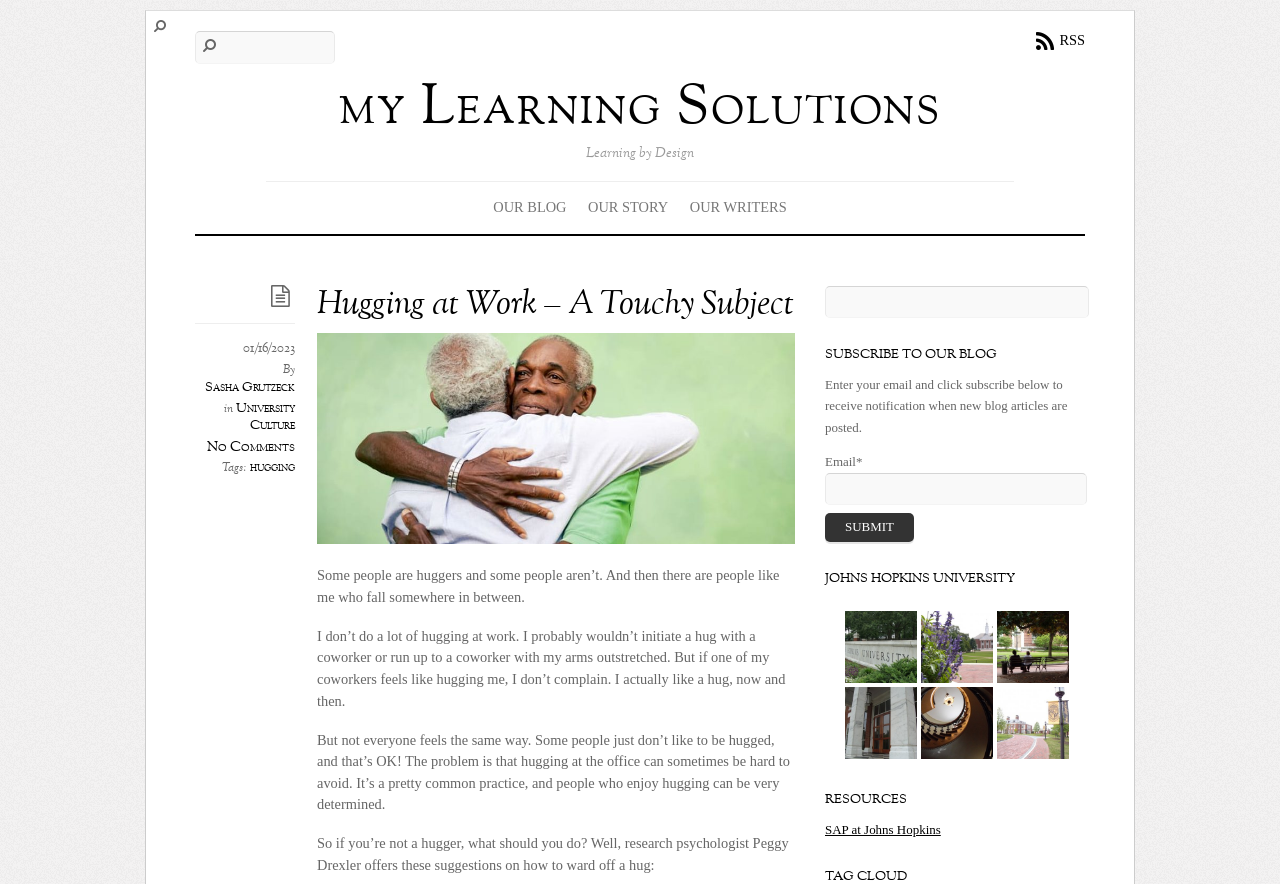Locate the bounding box coordinates of the region to be clicked to comply with the following instruction: "Read the latest blog article". The coordinates must be four float numbers between 0 and 1, in the form [left, top, right, bottom].

[0.248, 0.324, 0.621, 0.368]